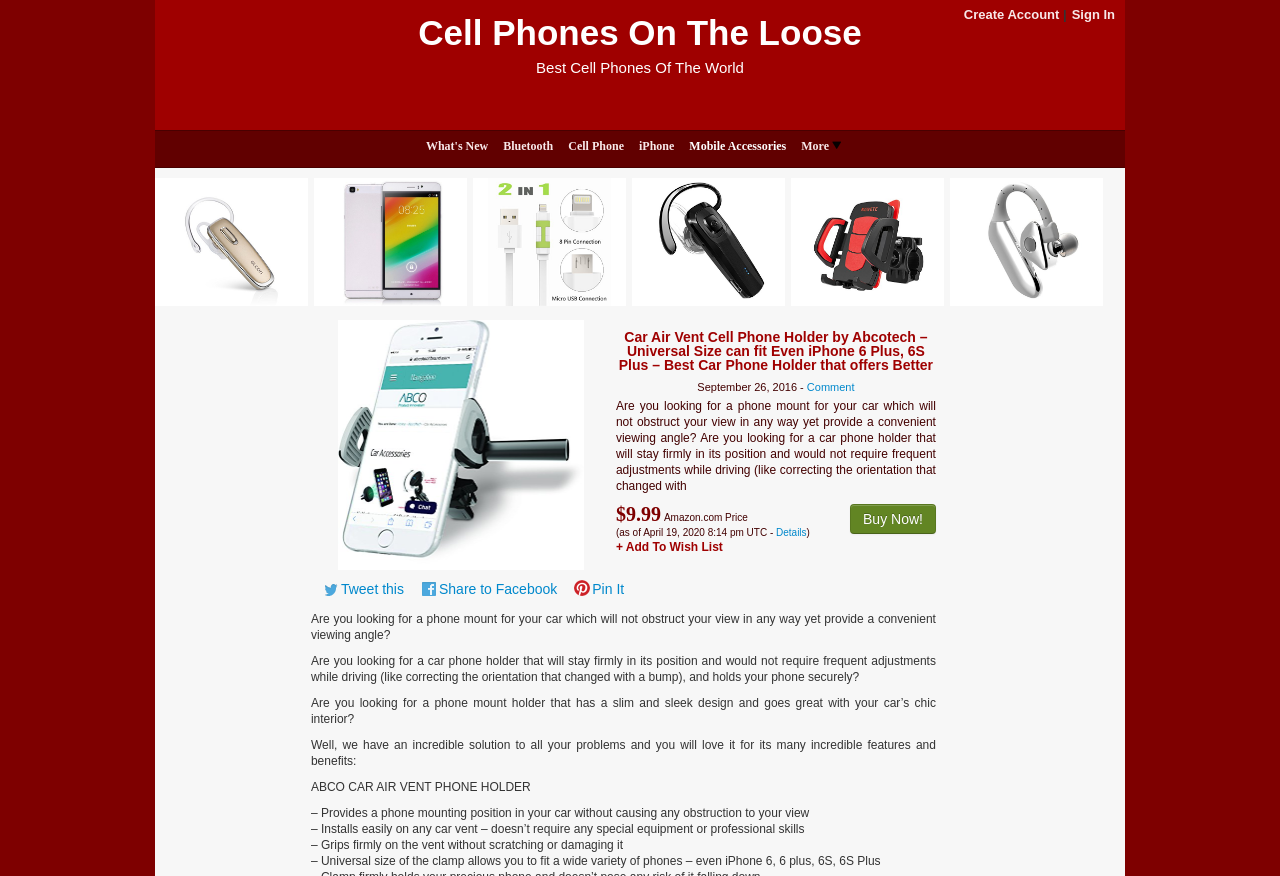Extract the top-level heading from the webpage and provide its text.

Cell Phones On The Loose